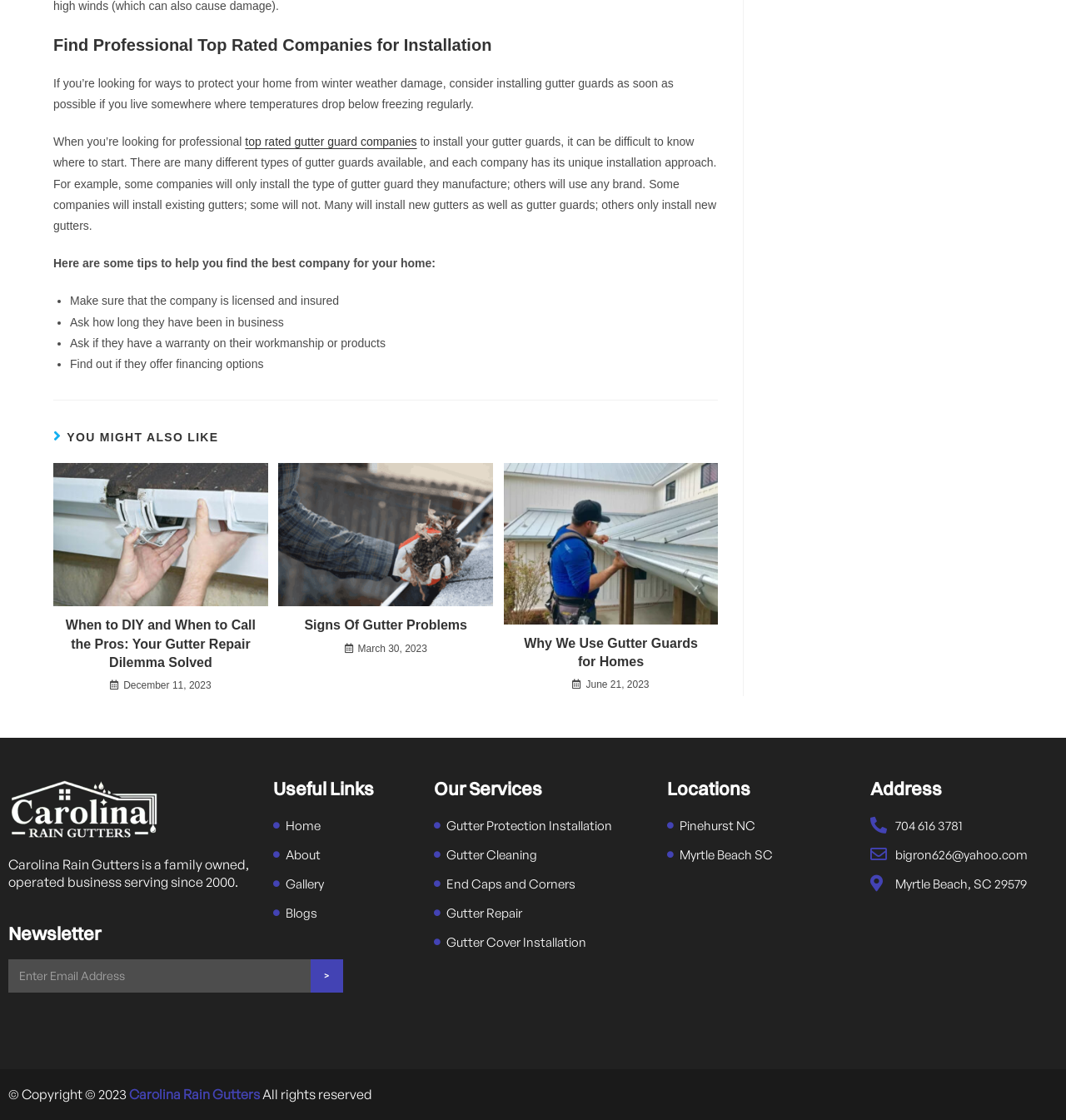What is the topic of the webpage?
Refer to the image and provide a thorough answer to the question.

Based on the content of the webpage, including the heading 'Find Professional Top Rated Companies for Installation' and the text about gutter guards, it is clear that the topic of the webpage is related to gutter guards.